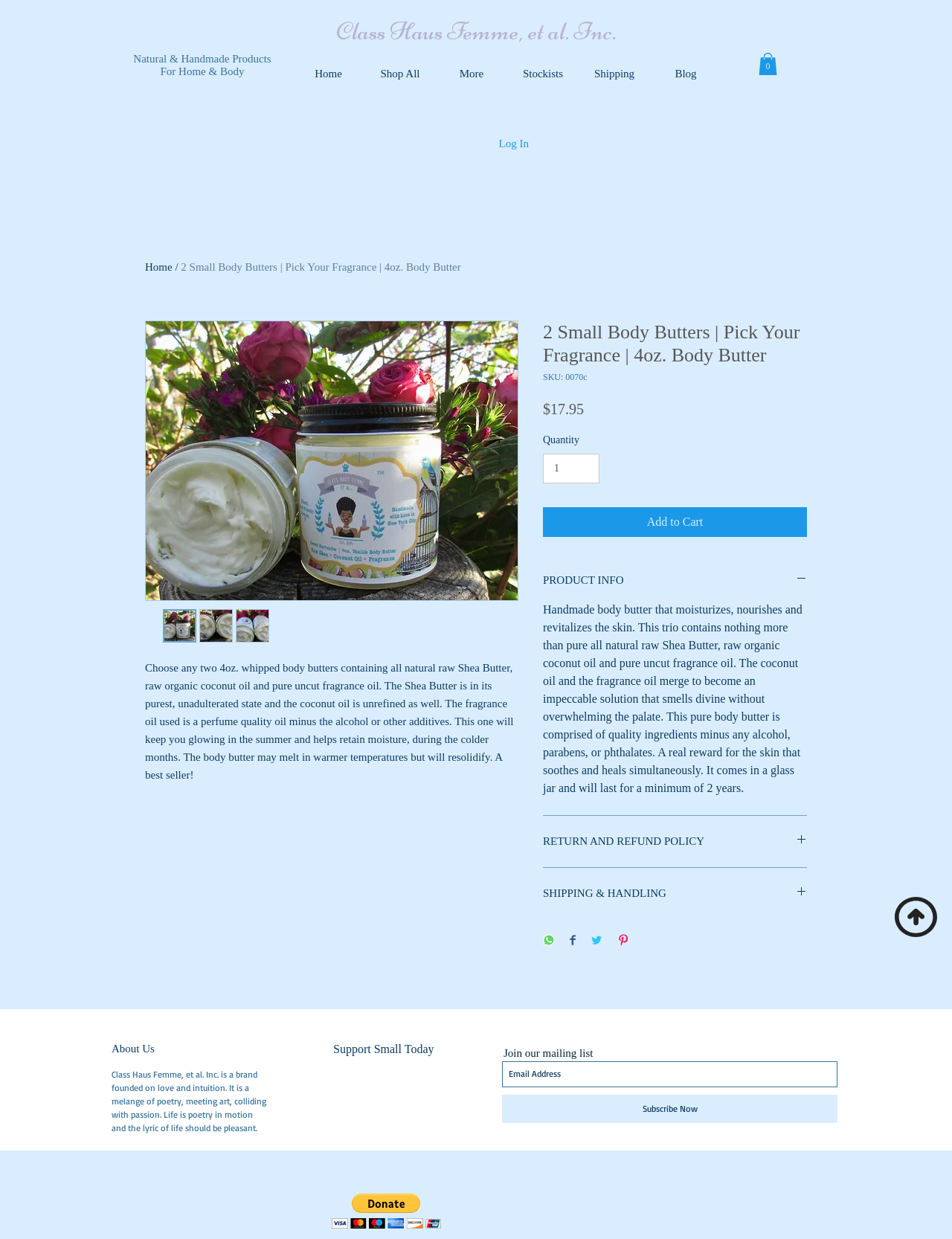What is the brand name of the website?
Provide a concise answer using a single word or phrase based on the image.

Class Haus Femme, et al. Inc.